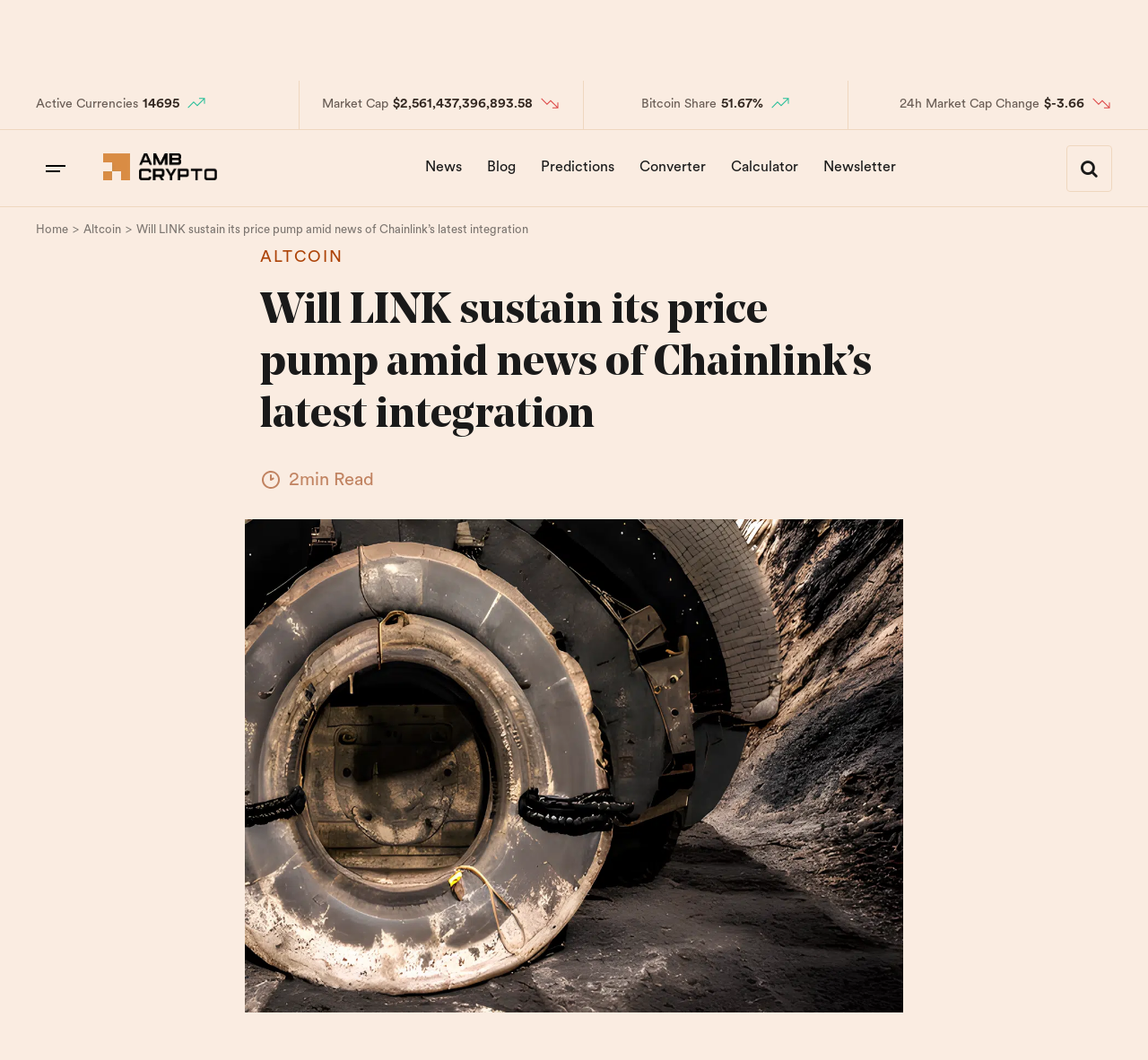Use a single word or phrase to answer the question: 
What is the Bitcoin share of Chainlink?

51.67%